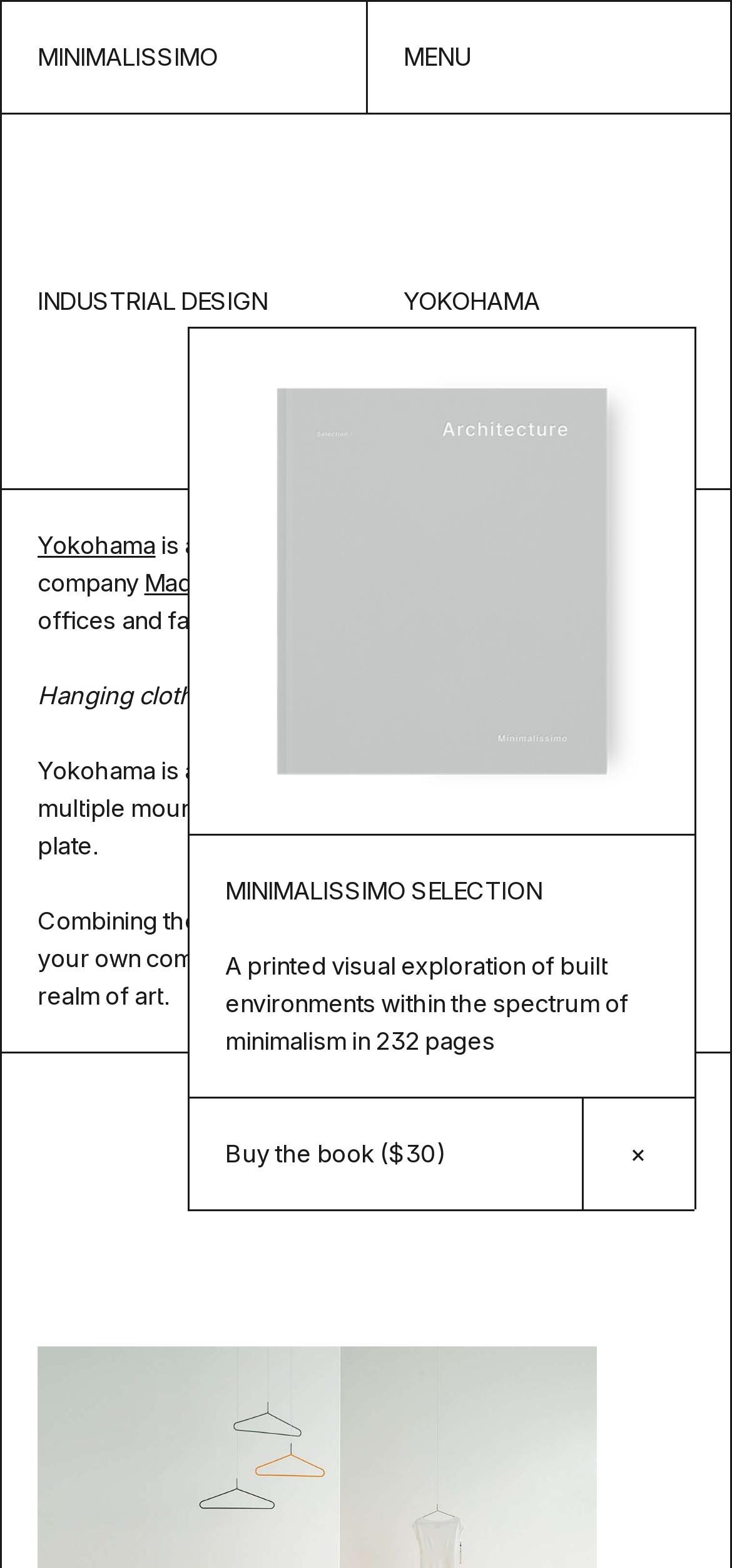Please identify the bounding box coordinates of the area that needs to be clicked to follow this instruction: "learn more about Toni Pallejà".

[0.432, 0.338, 0.602, 0.357]